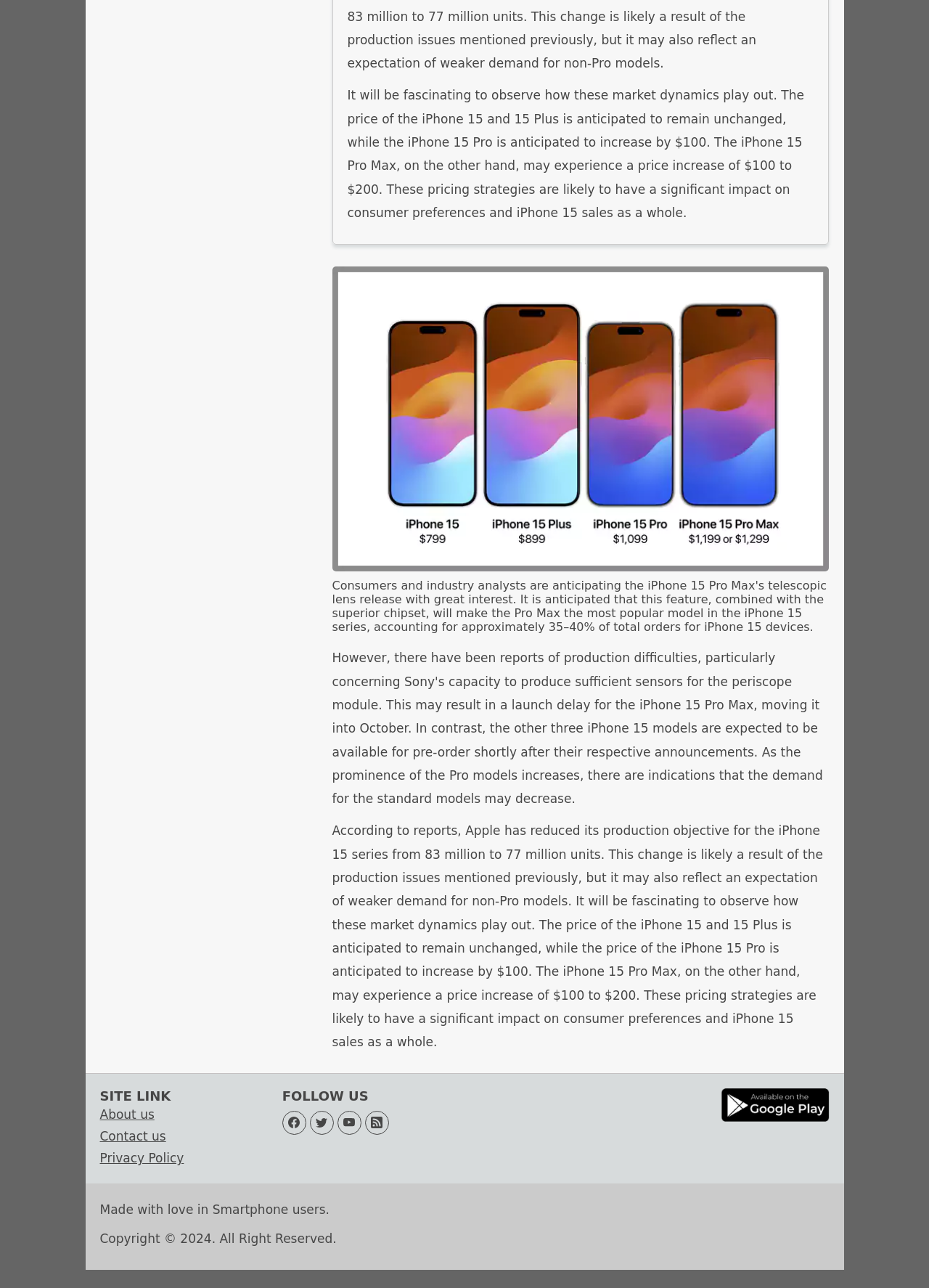Based on the element description Transnational Families, identify the bounding box of the UI element in the given webpage screenshot. The coordinates should be in the format (top-left x, top-left y, bottom-right x, bottom-right y) and must be between 0 and 1.

None